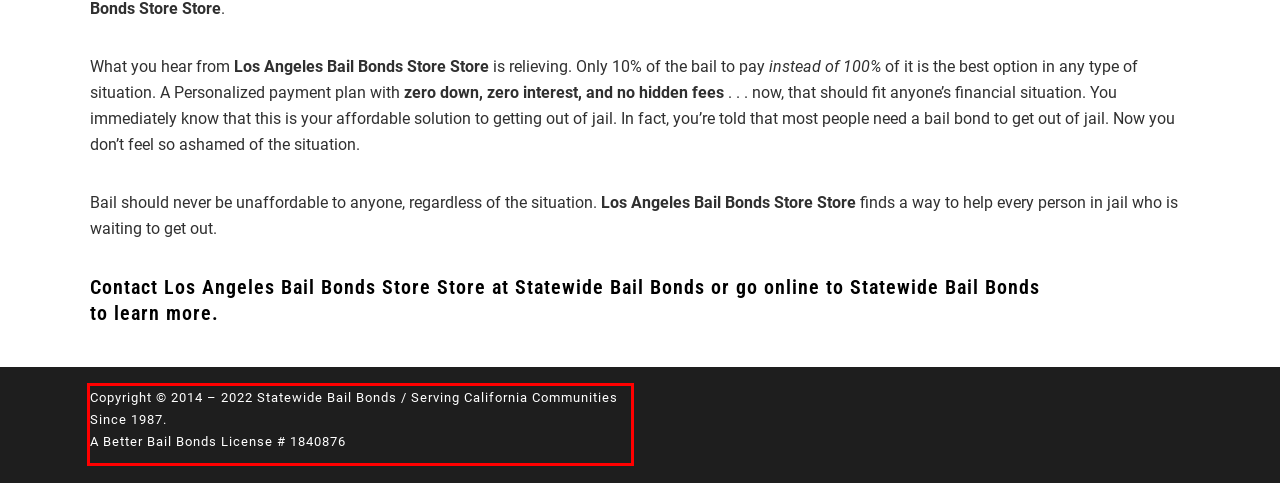Look at the screenshot of the webpage, locate the red rectangle bounding box, and generate the text content that it contains.

Copyright © 2014 – 2022 Statewide Bail Bonds / Serving California Communities Since 1987. A Better Bail Bonds License # 1840876